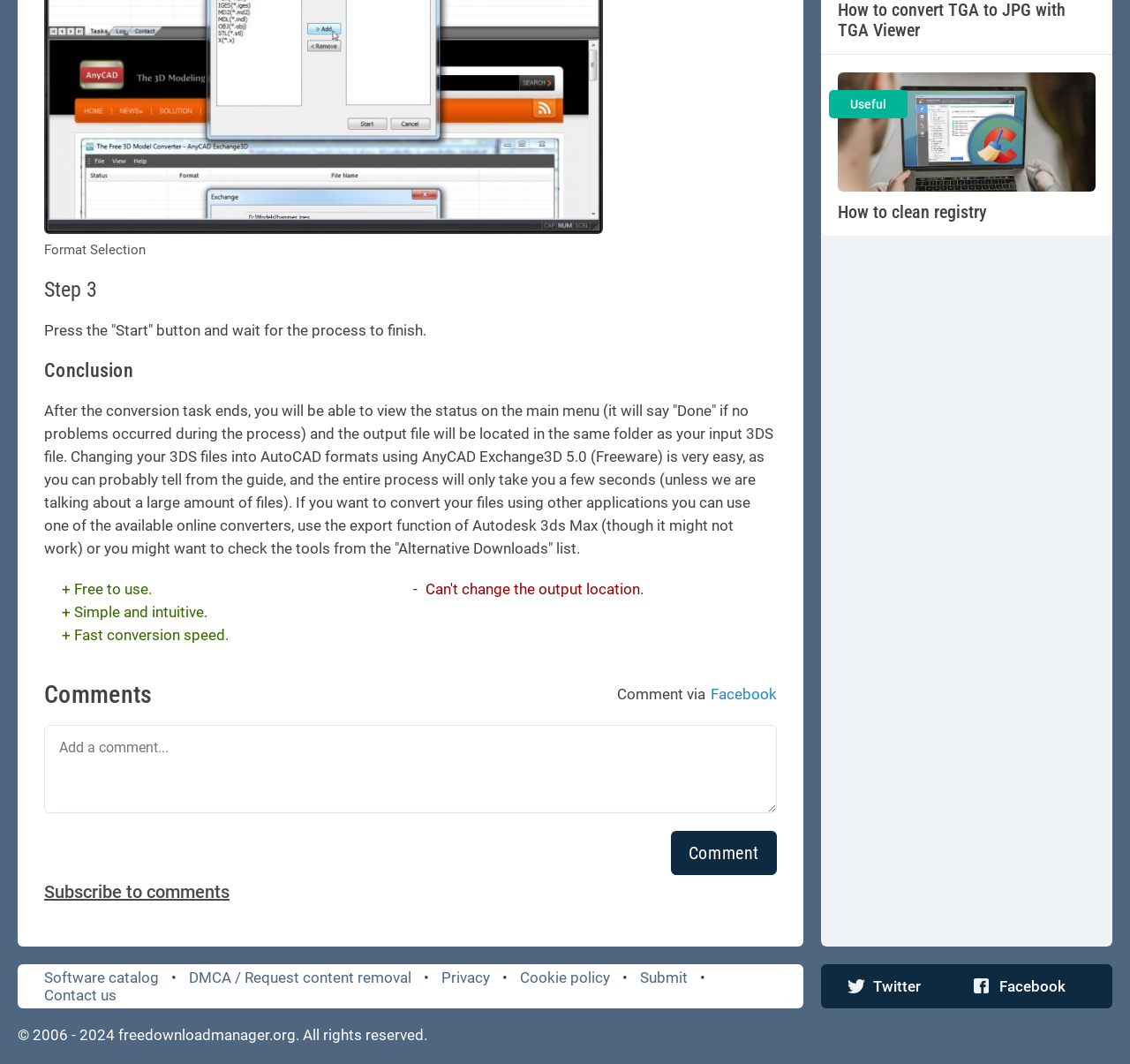Locate the bounding box coordinates of the area that needs to be clicked to fulfill the following instruction: "Click the 'Submit' link". The coordinates should be in the format of four float numbers between 0 and 1, namely [left, top, right, bottom].

[0.566, 0.91, 0.609, 0.927]